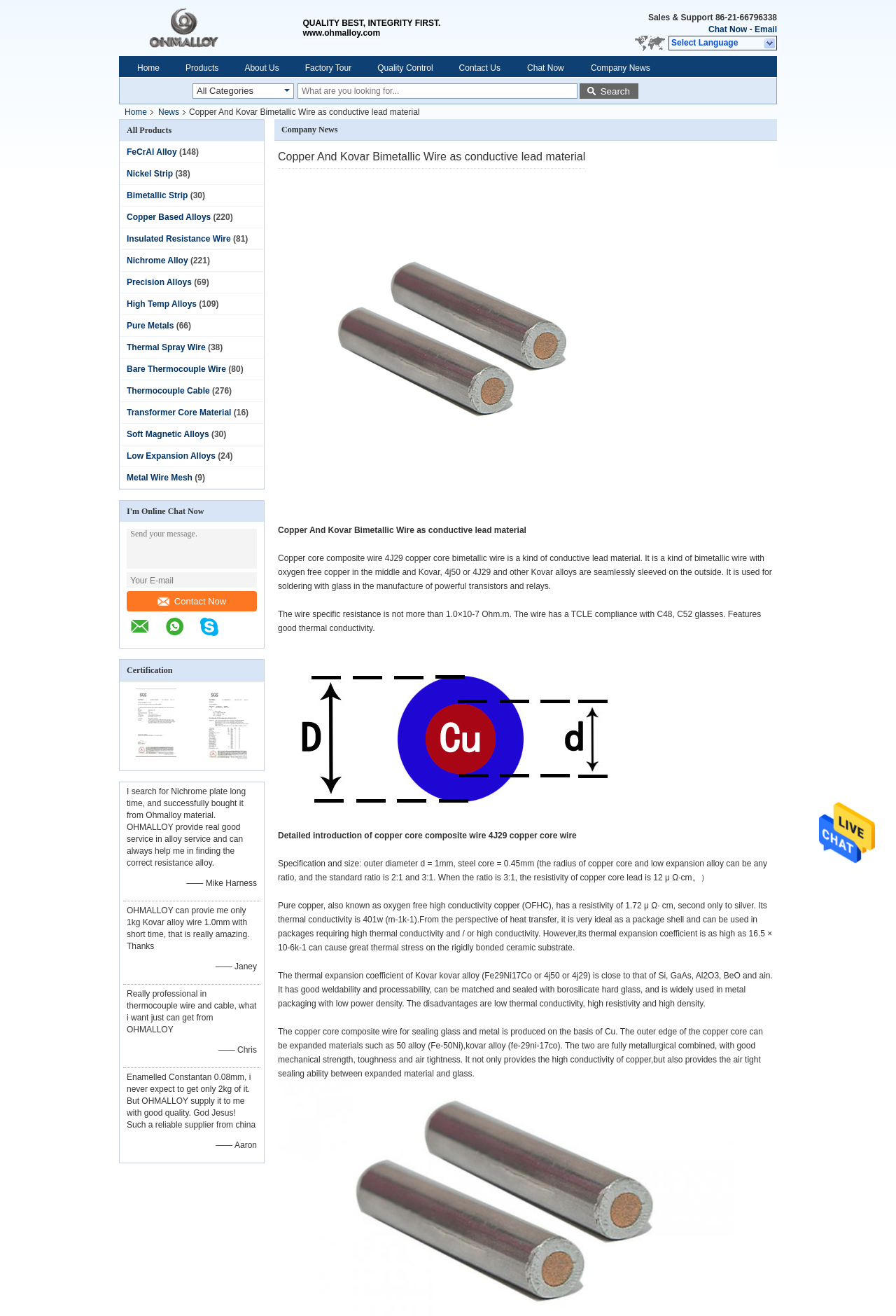Determine the bounding box coordinates for the HTML element described here: "Email".

[0.842, 0.019, 0.867, 0.026]